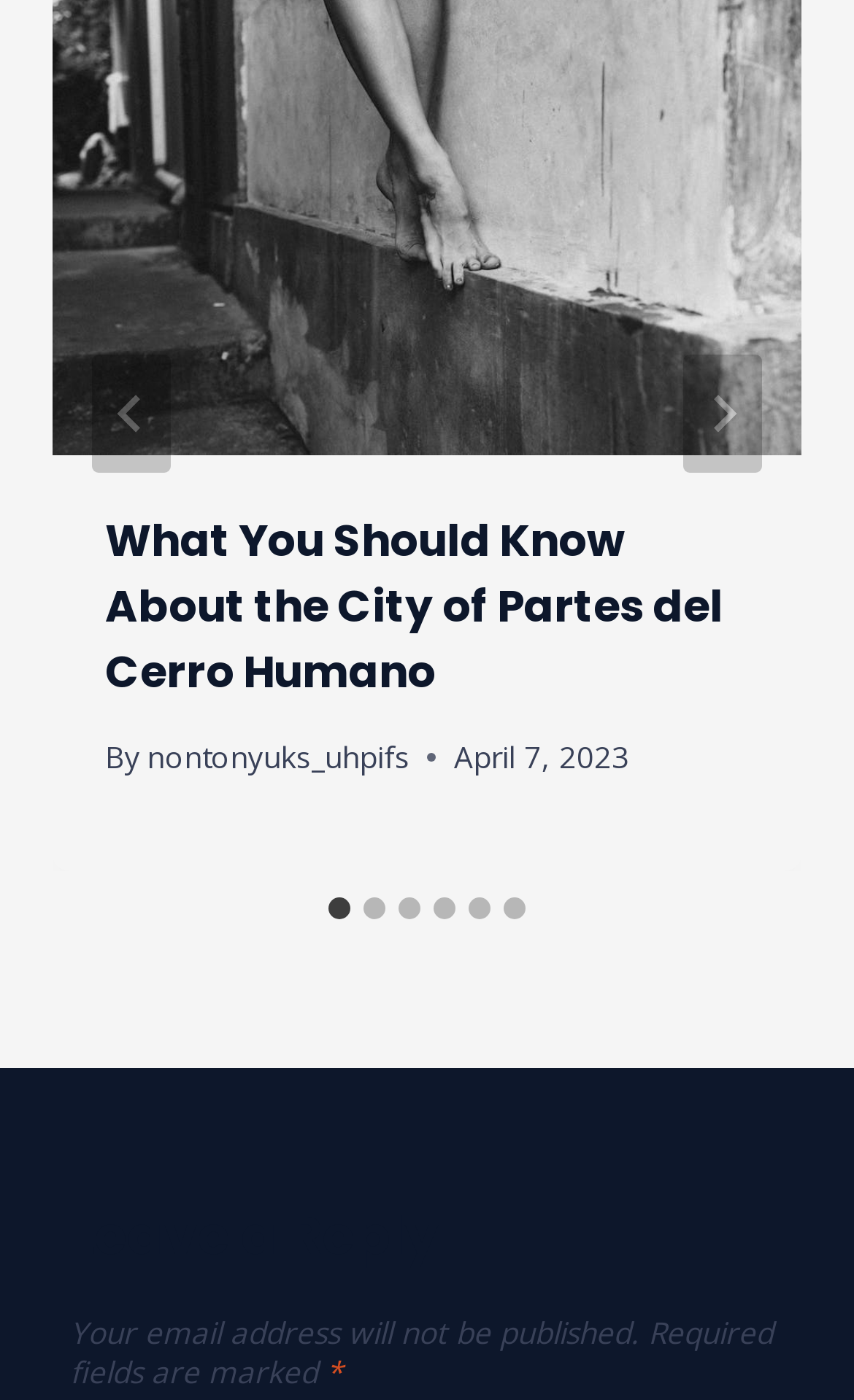Please determine the bounding box coordinates of the section I need to click to accomplish this instruction: "Select slide 2".

[0.426, 0.641, 0.451, 0.657]